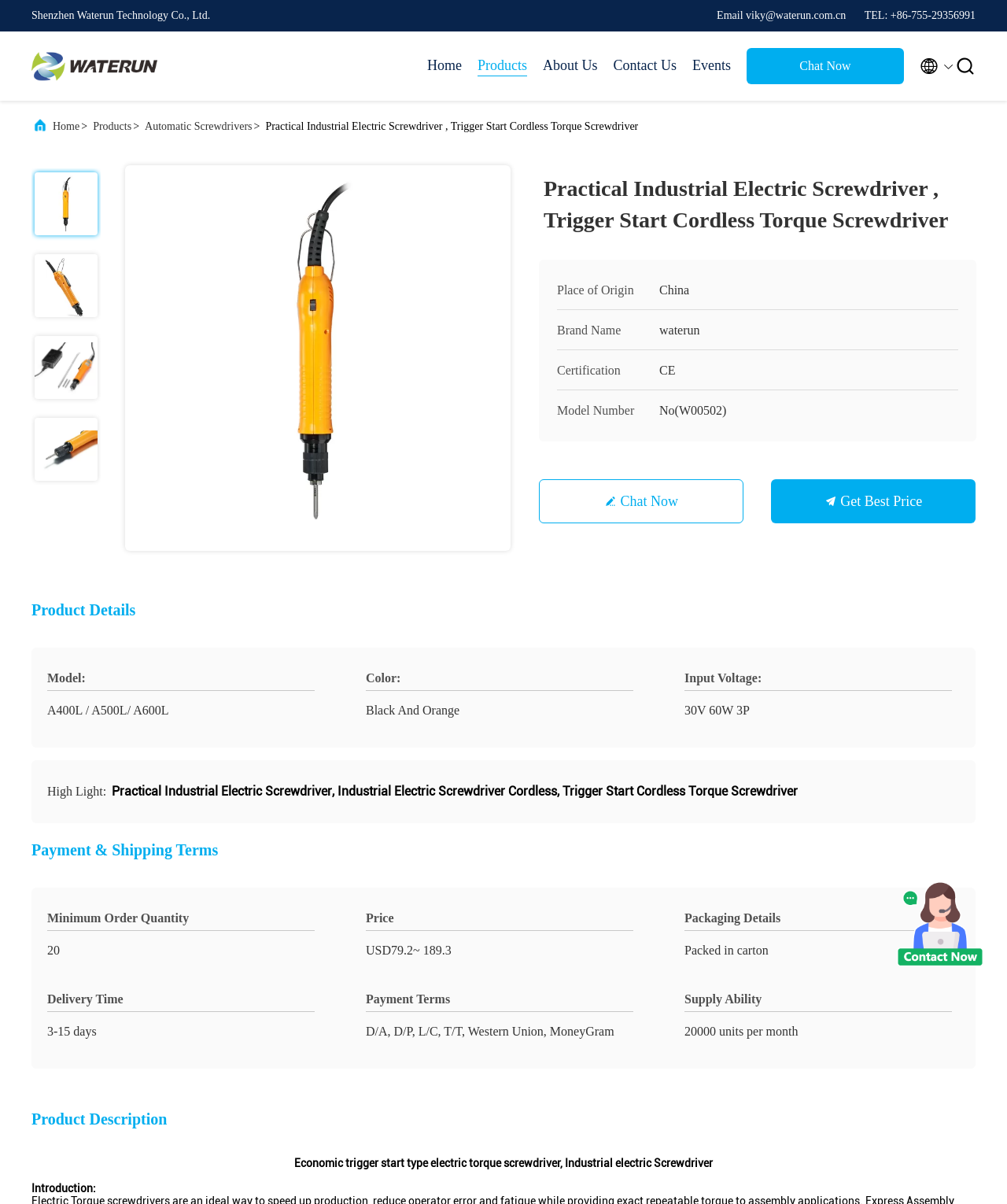Summarize the webpage with a detailed and informative caption.

This webpage is about a product called "Practical Industrial Electric Screwdriver, Trigger Start Cordless Torque Screwdriver" from a Chinese company called Shenzhen Waterun Technology Co., Ltd. 

At the top of the page, there is a navigation menu with links to "Home", "Products", "About Us", "Contact Us", and "Events". Below the menu, there is a section with the company's contact information, including an email address, phone number, and a "Send Message" button. 

On the left side of the page, there is a product image gallery with four images of the screwdriver. Below the images, there is a table with product details, including the place of origin, brand name, certification, and model number. 

To the right of the product images, there is a section with a heading that matches the product name. This section contains a table with product specifications, including the model, color, input voltage, and other details. 

Below the product specifications, there is a section with a heading "High Light" that highlights the key features of the product. This section is followed by a section with payment and shipping terms, including the minimum order quantity, price, packaging details, delivery time, payment terms, and supply ability. 

At the bottom of the page, there is a section with a product description that provides more information about the screwdriver, including its features and benefits.